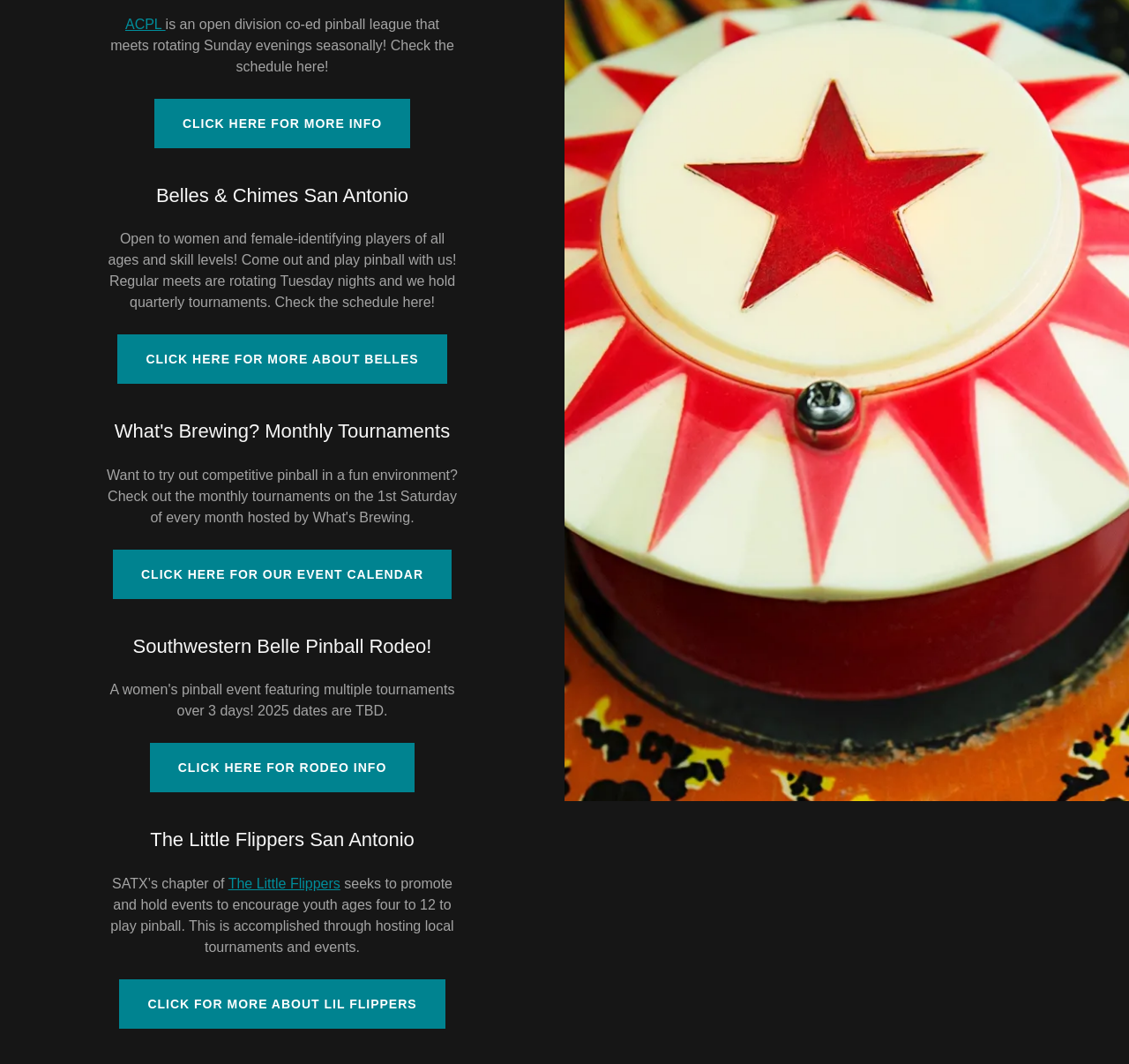Find the bounding box coordinates for the HTML element described in this sentence: "Chris Turn". Provide the coordinates as four float numbers between 0 and 1, in the format [left, top, right, bottom].

None